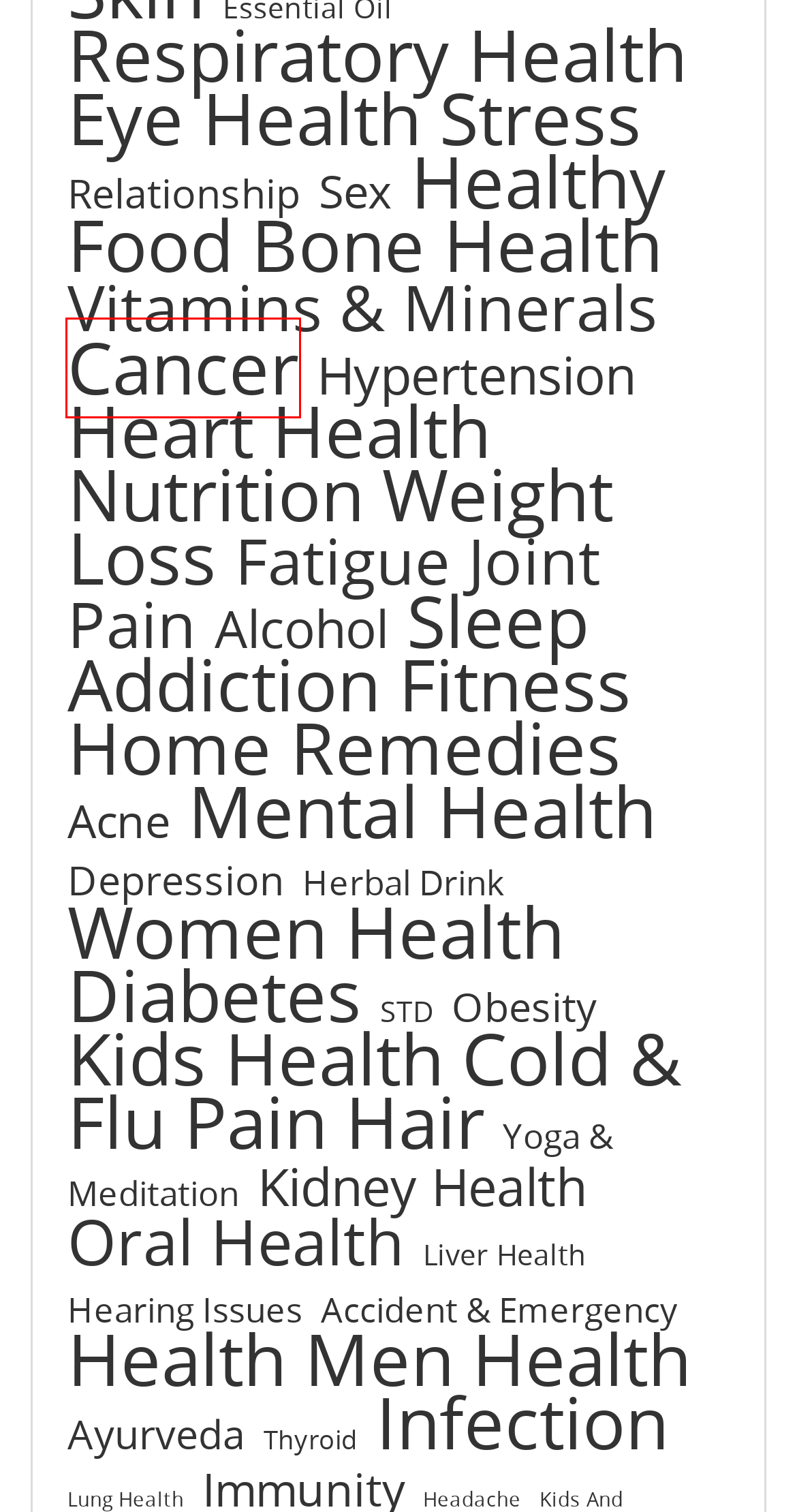You have a screenshot of a webpage where a red bounding box highlights a specific UI element. Identify the description that best matches the resulting webpage after the highlighted element is clicked. The choices are:
A. Healthy Food | Ask a Doctor 24x7
B. Addiction | Ask a Doctor 24x7
C. Hypertension | Ask a Doctor 24x7
D. Herbal Drink | Ask a Doctor 24x7
E. Depression | Ask a Doctor 24x7
F. Vitamins  | Ask a Doctor 24x7
G. Cancer | Ask a Doctor 24x7
H. Hearing Issues | Ask a Doctor 24x7

G